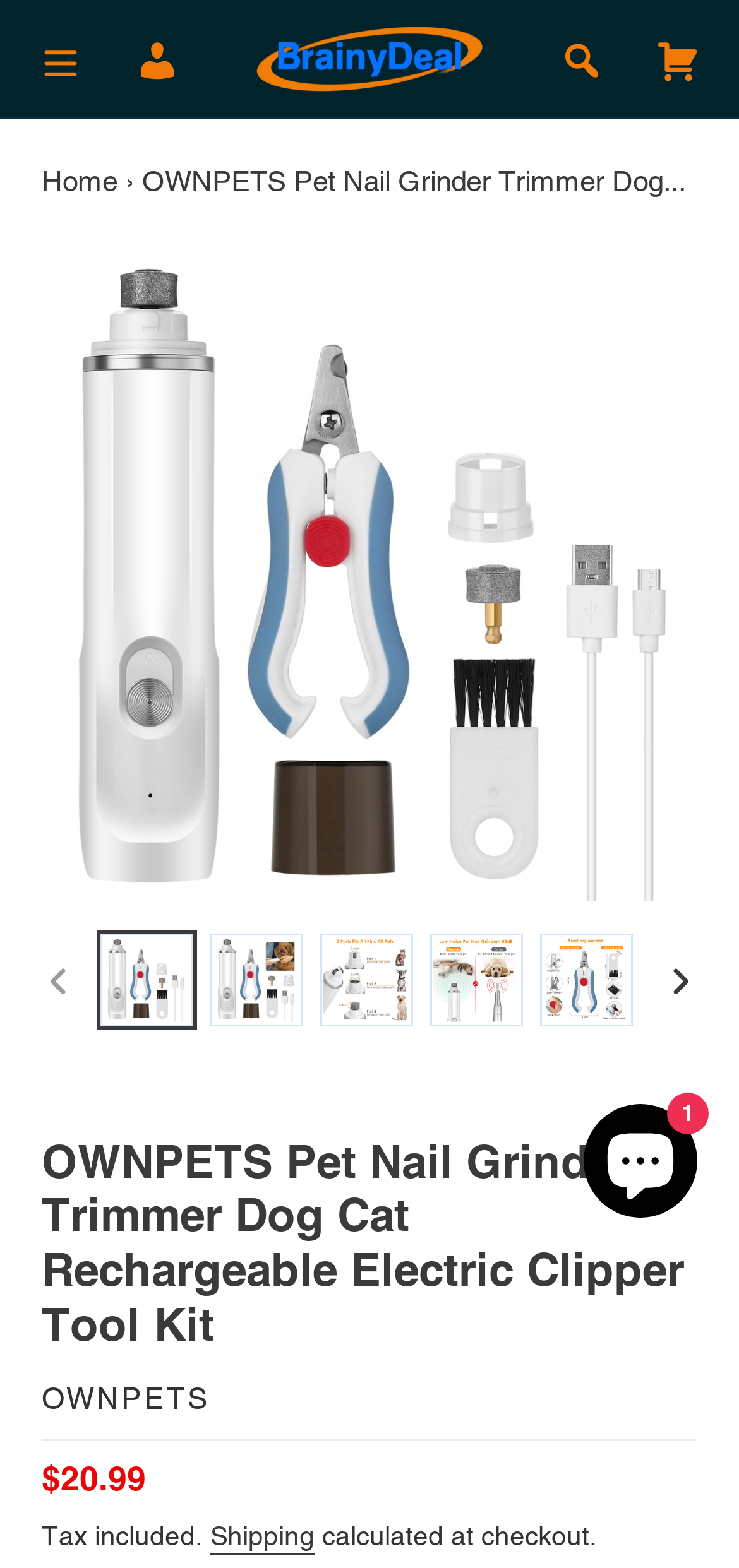How many images are there in the gallery?
Look at the webpage screenshot and answer the question with a detailed explanation.

I counted the number of links with the text 'Load image into Gallery viewer...' and found 5 of them, each corresponding to a different image in the gallery.